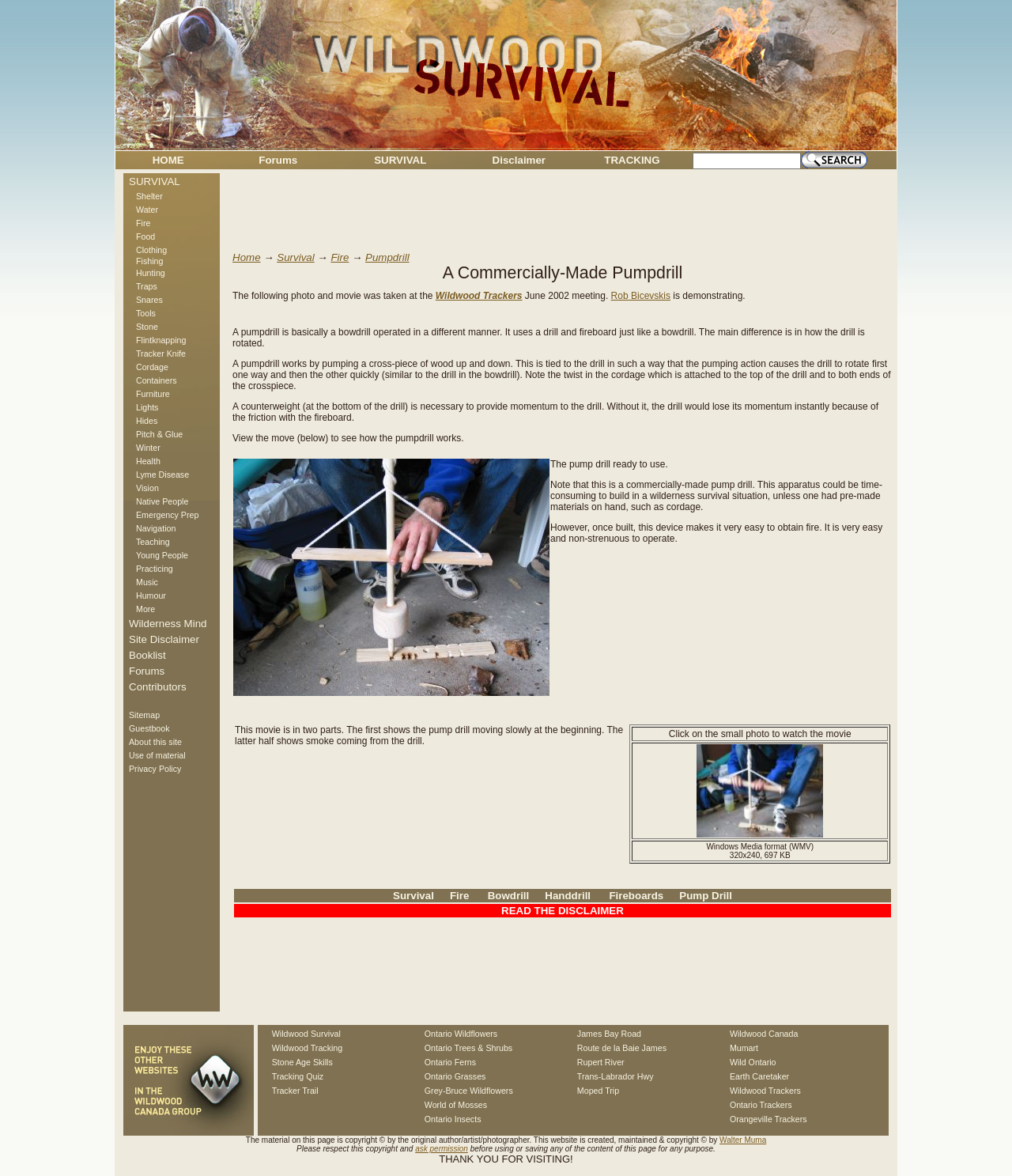Please locate the bounding box coordinates of the element that should be clicked to complete the given instruction: "View the 'SURVIVAL' page".

[0.37, 0.131, 0.421, 0.141]